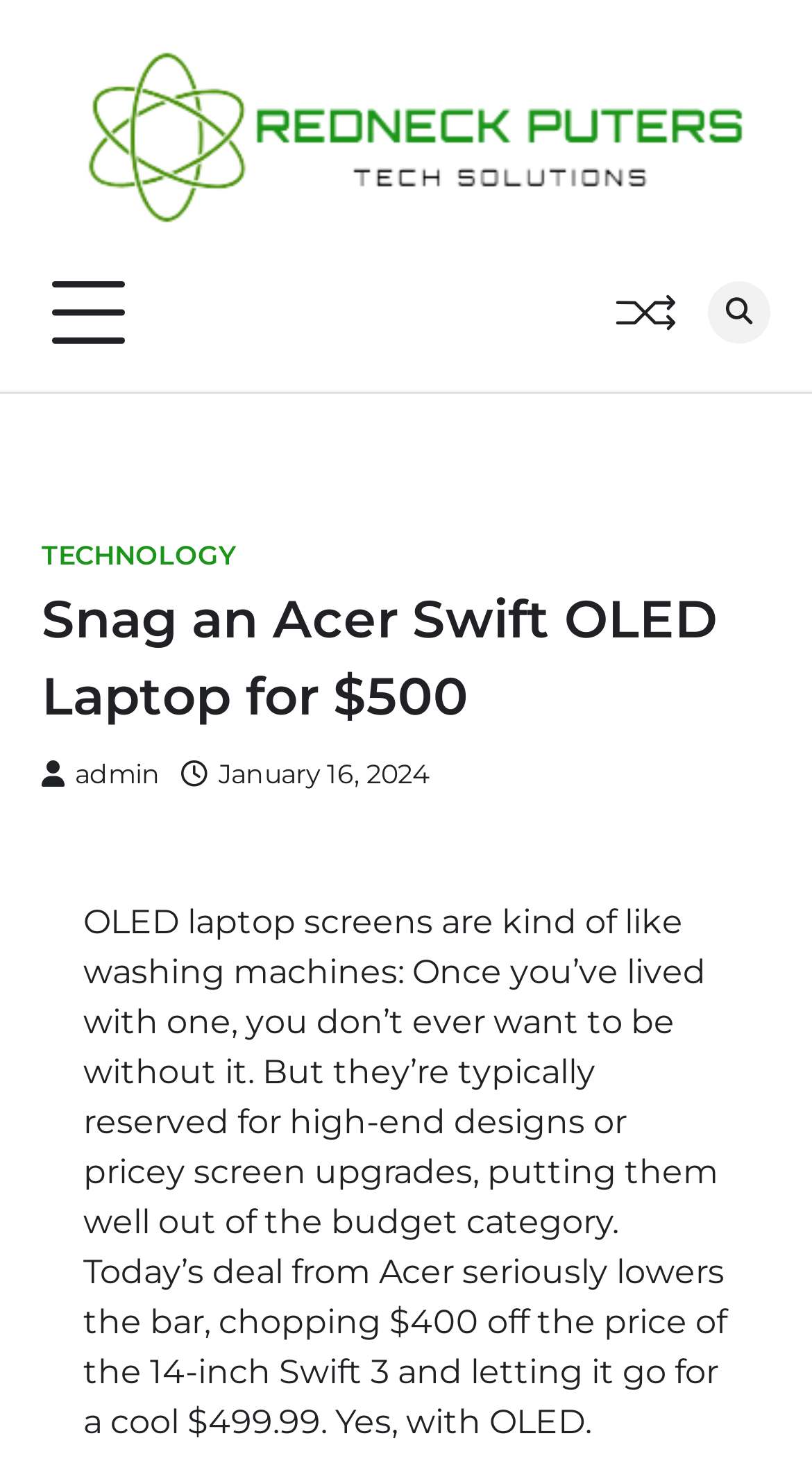What is the date of the article?
Please use the image to provide a one-word or short phrase answer.

January 16, 2024